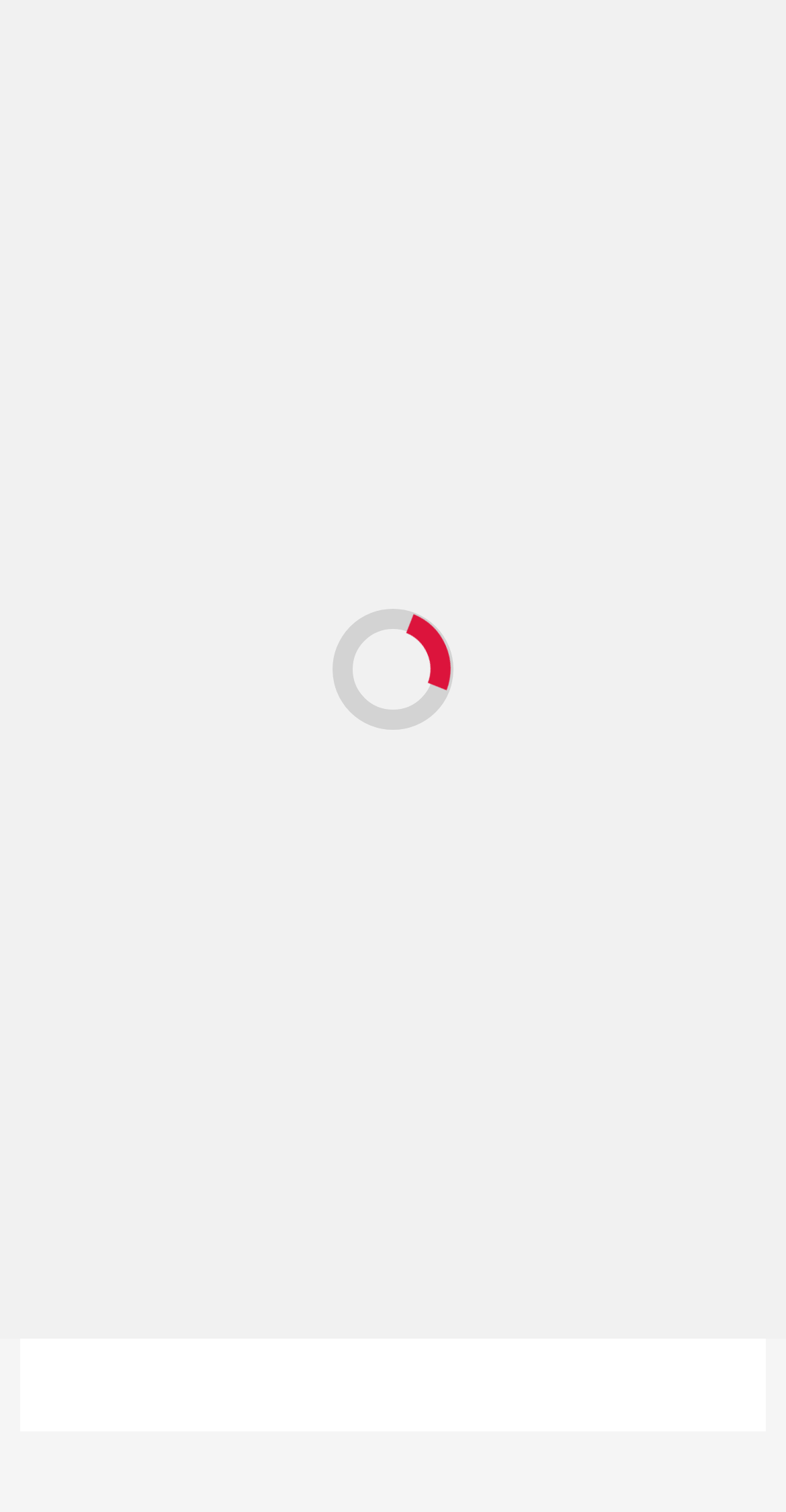Please find the bounding box coordinates of the element that must be clicked to perform the given instruction: "Read the article 'The Hundred: Brave go top of the table, Fire crash out'". The coordinates should be four float numbers from 0 to 1, i.e., [left, top, right, bottom].

[0.064, 0.357, 0.936, 0.516]